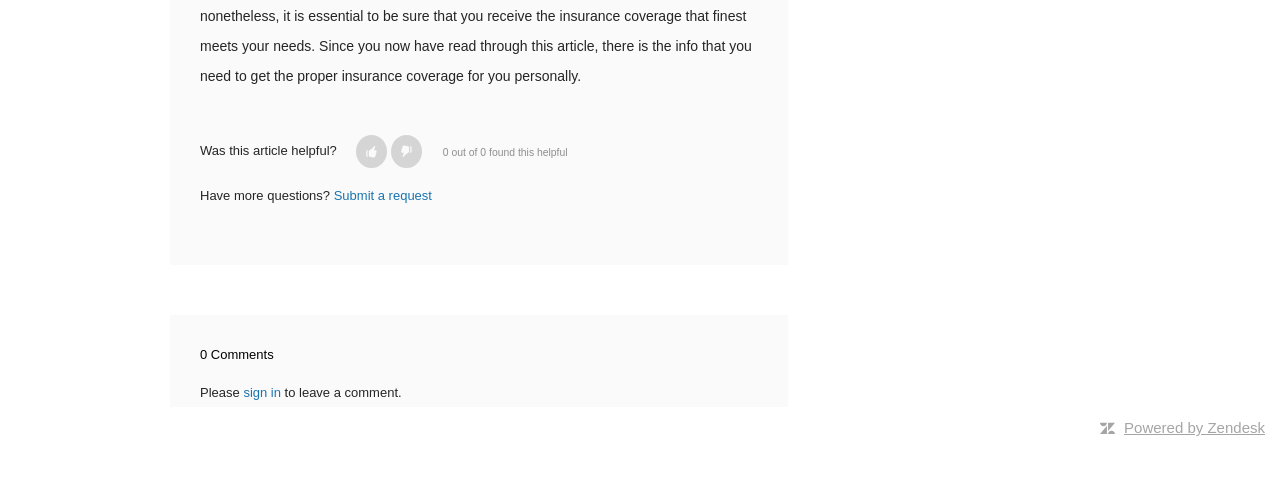Please give a one-word or short phrase response to the following question: 
What is the current number of comments?

0